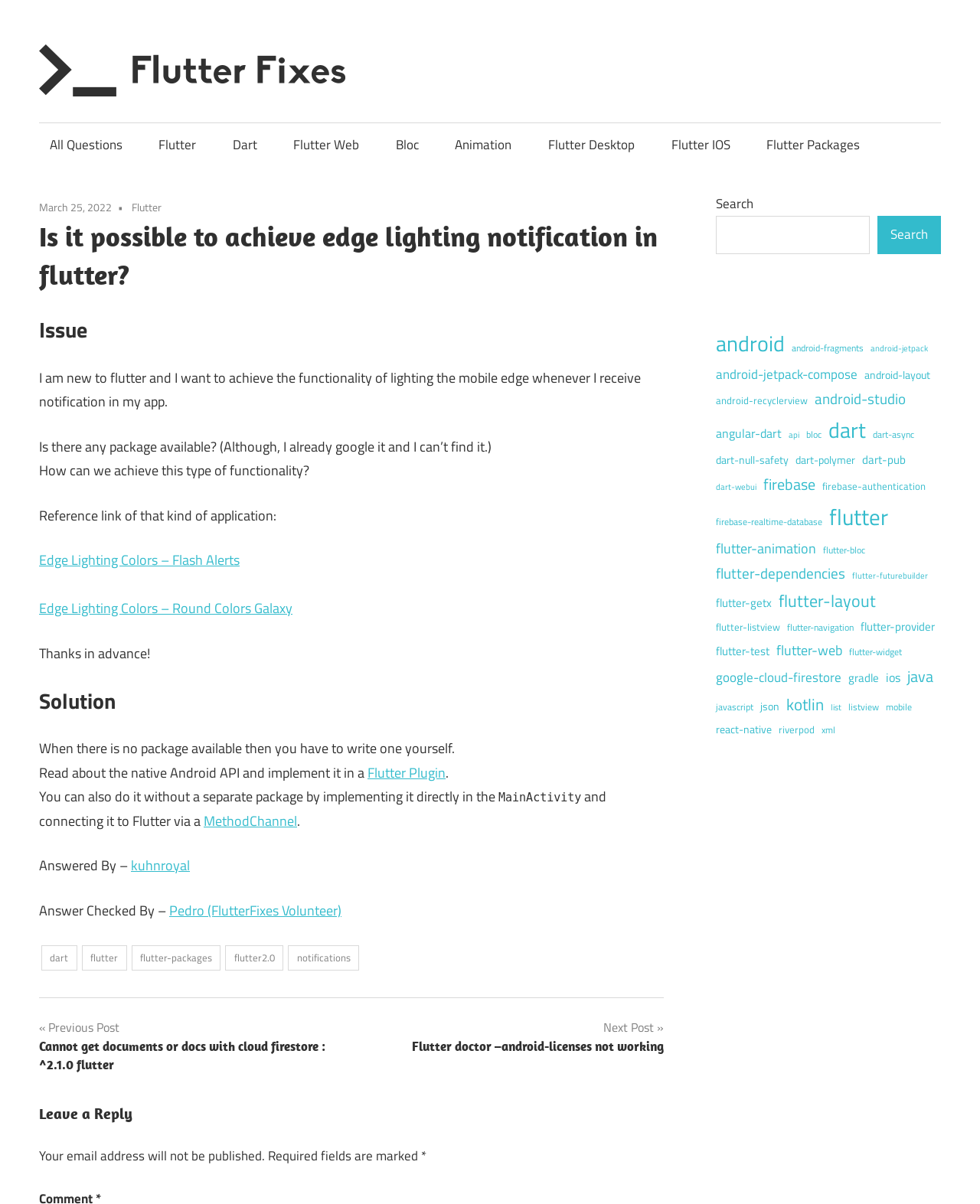Identify the bounding box coordinates of the clickable region to carry out the given instruction: "View the 'All Questions' page".

[0.04, 0.101, 0.135, 0.139]